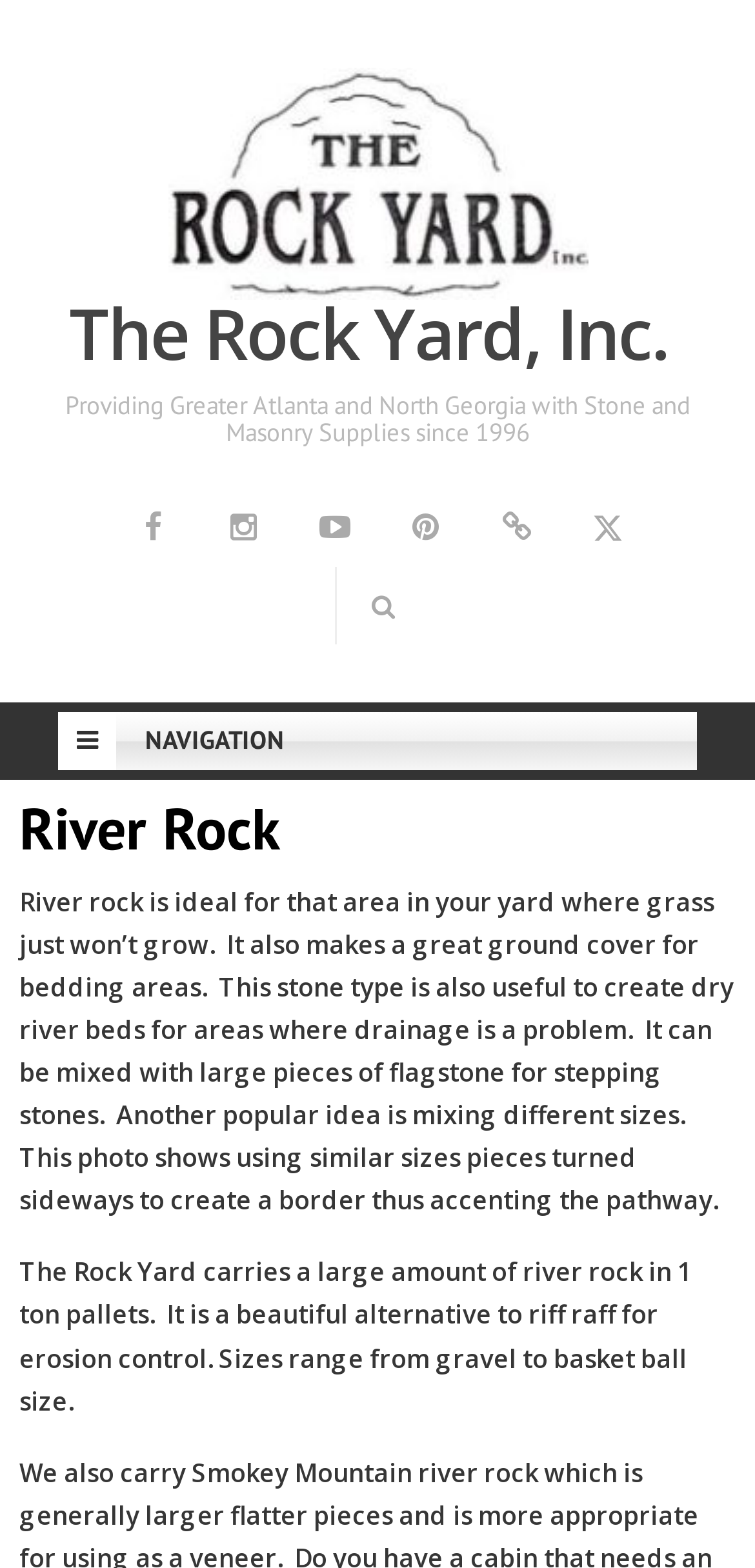How is river rock sold?
Please give a detailed and elaborate answer to the question based on the image.

The webpage states that The Rock Yard carries a large amount of river rock in 1 ton pallets, which suggests that customers can purchase it in bulk quantities.